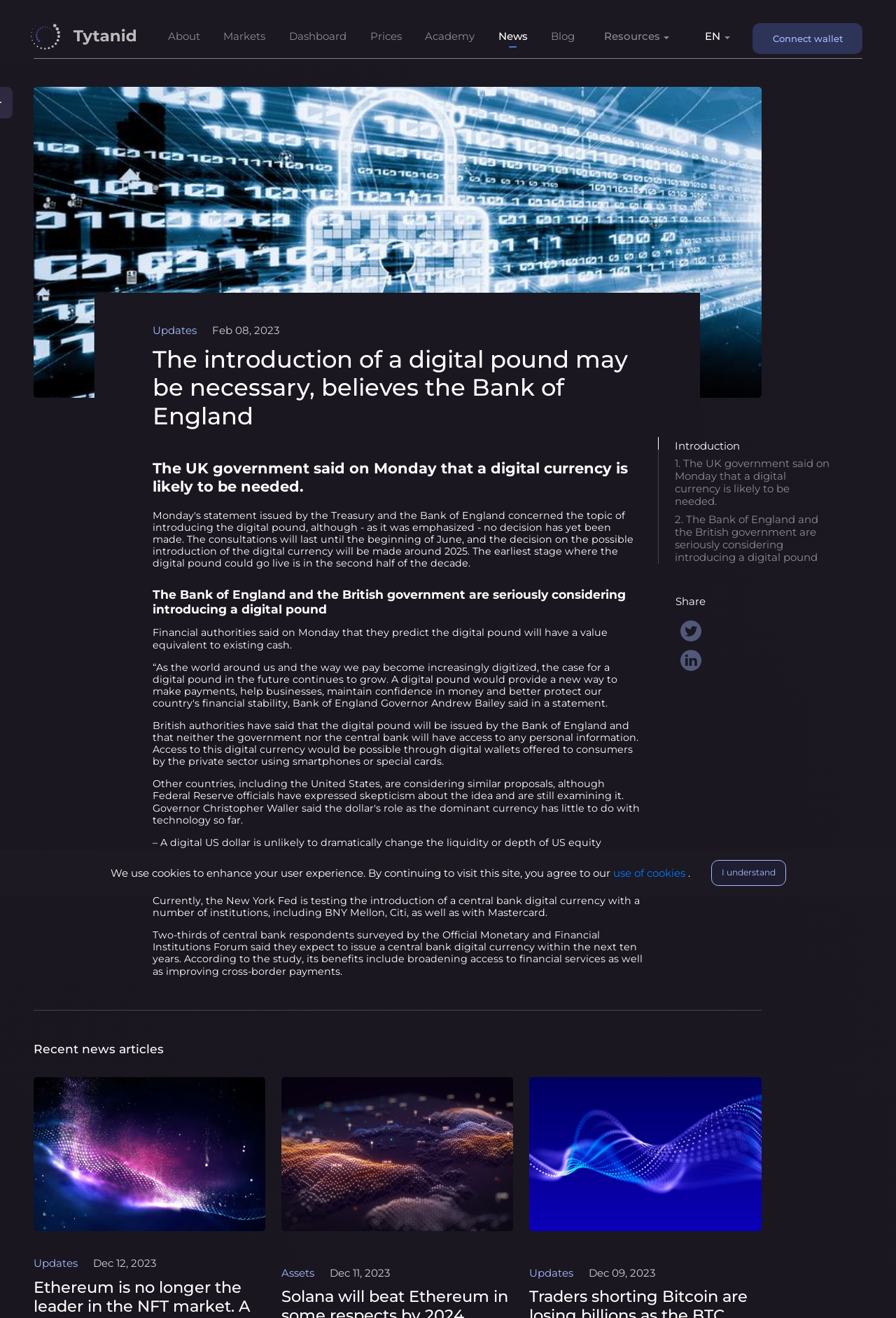What is the current status of the digital pound?
Utilize the image to construct a detailed and well-explained answer.

The article mentions that the New York Fed is testing the introduction of a central bank digital currency, and the Bank of England and British government are considering introducing a digital pound, which suggests that the digital pound is currently in the testing and consideration phase.